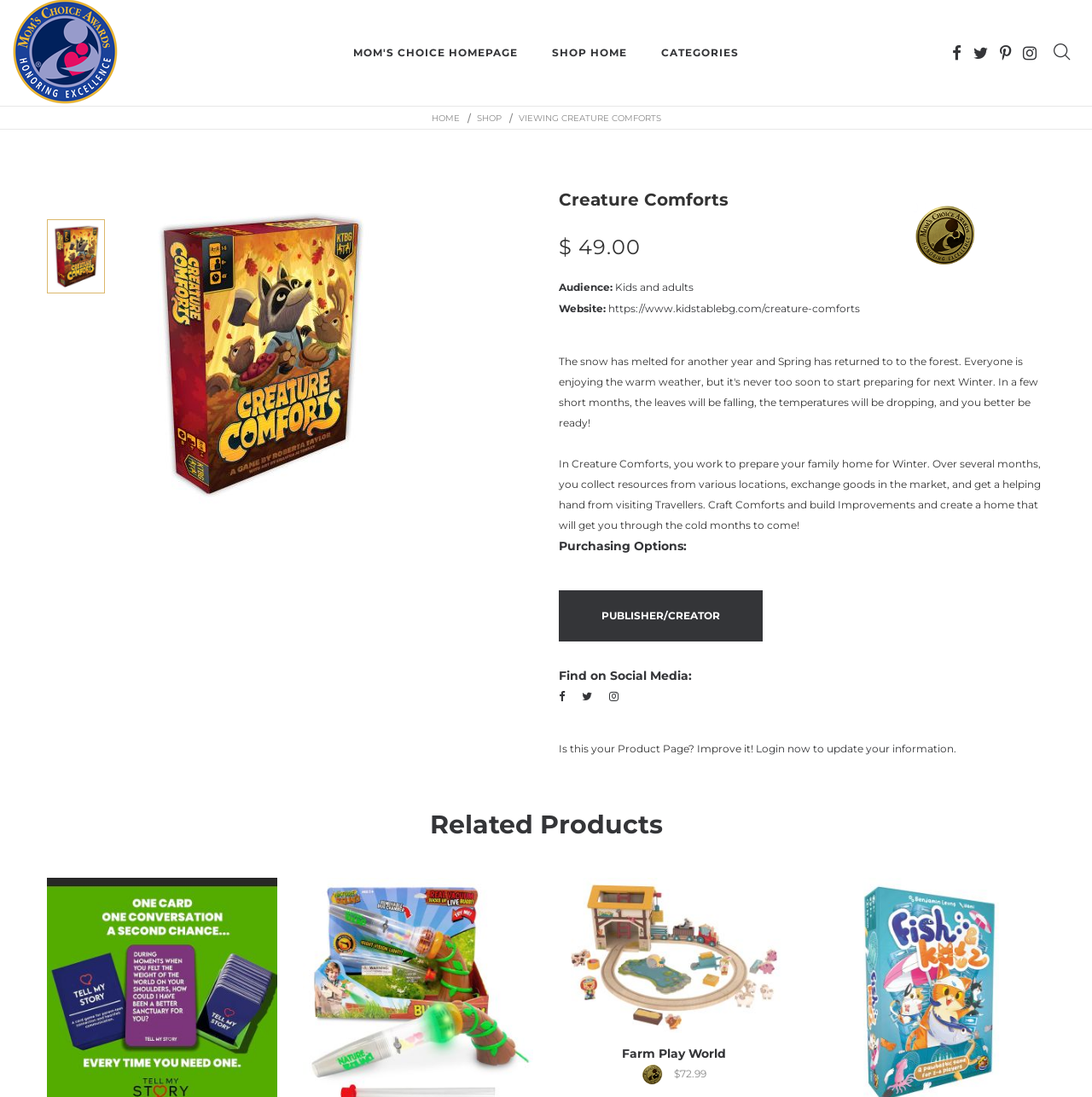Identify the bounding box coordinates of the region I need to click to complete this instruction: "view Creature Comforts details".

[0.512, 0.173, 0.957, 0.191]